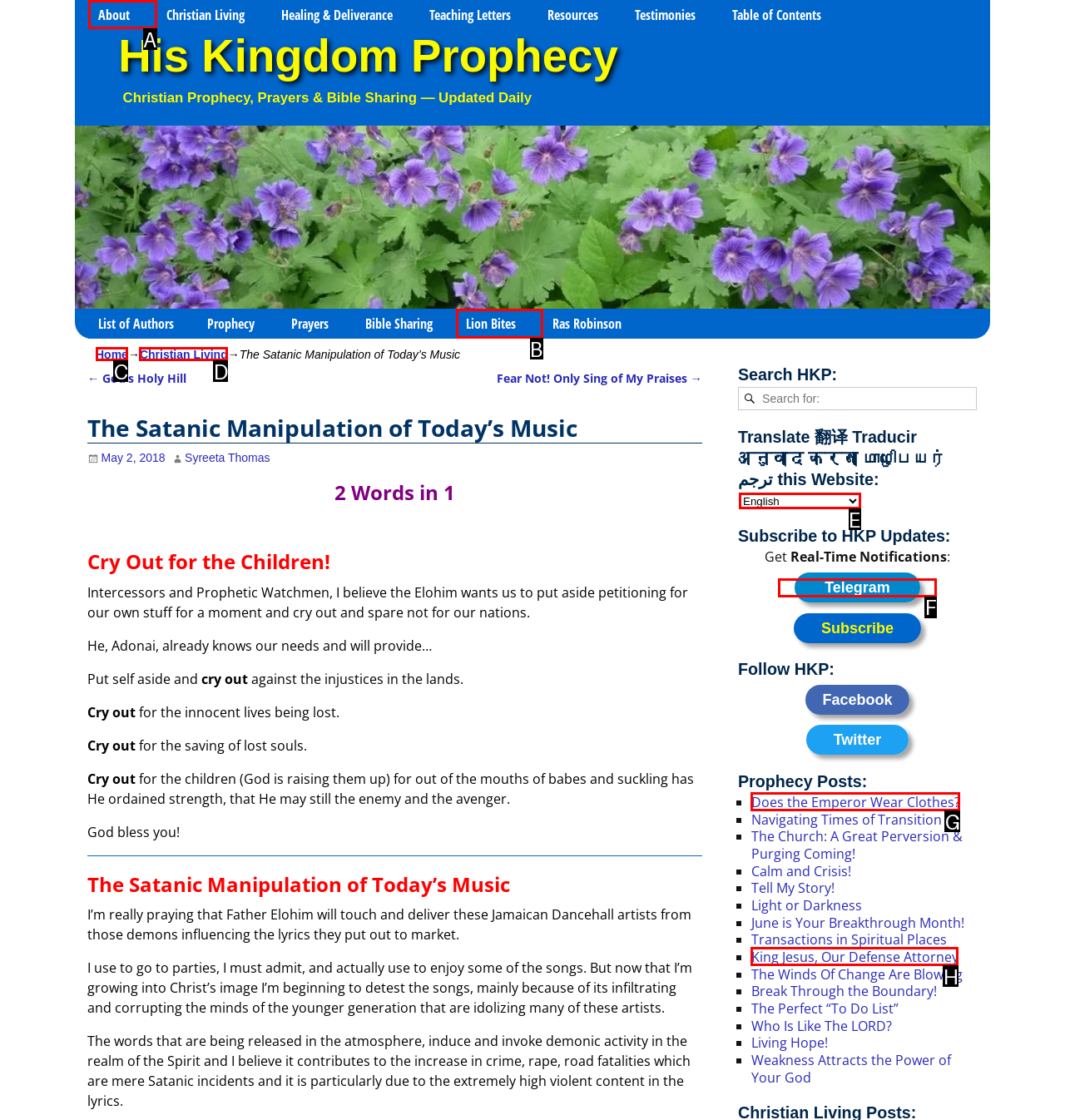To perform the task "Click on the 'About' link", which UI element's letter should you select? Provide the letter directly.

A